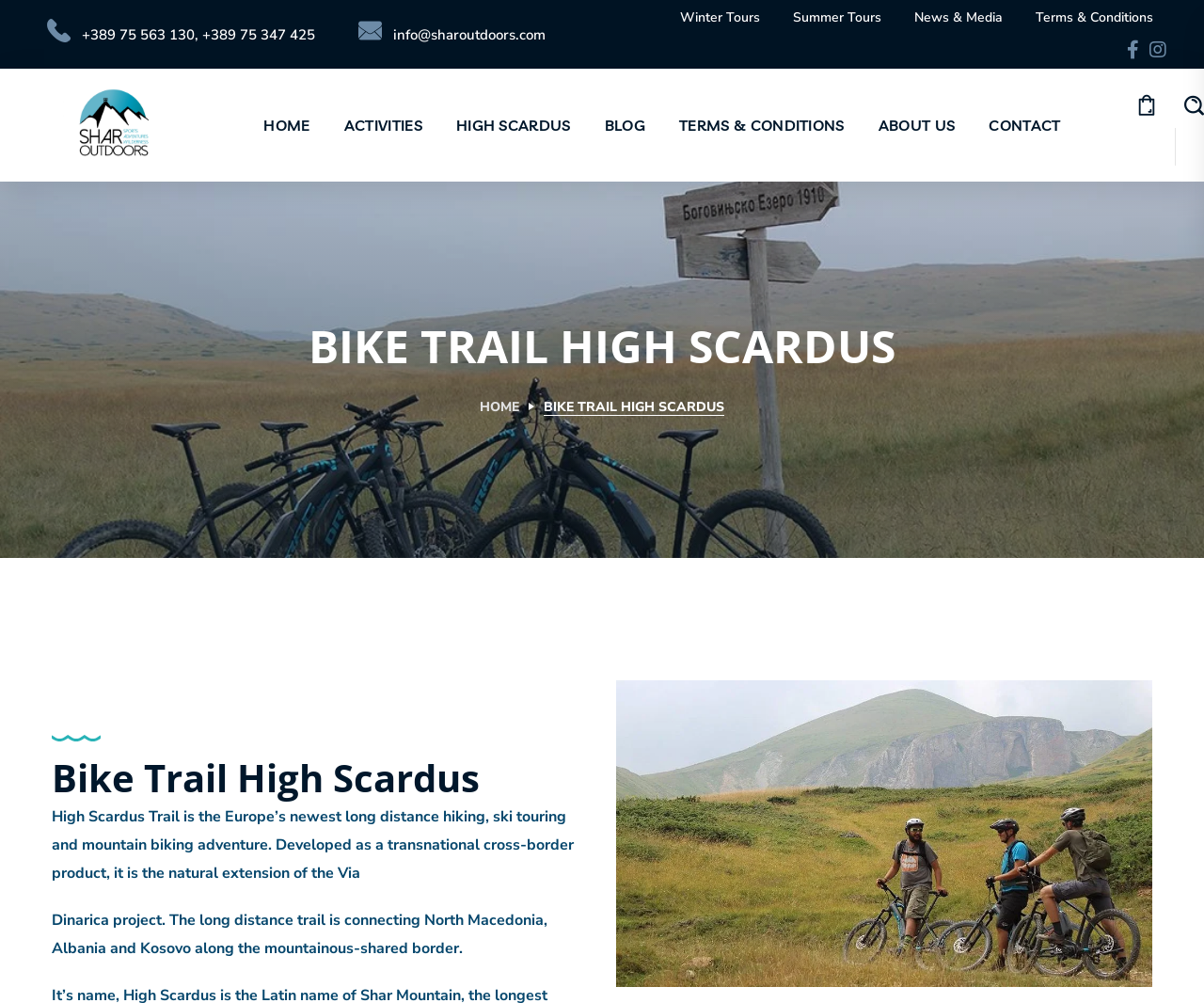Using the information in the image, could you please answer the following question in detail:
What type of adventure is the High Scardus Trail suitable for?

The static text 'High Scardus Trail is the Europe’s newest long distance hiking, ski touring and mountain biking adventure.' indicates that the trail is suitable for these three types of adventure.